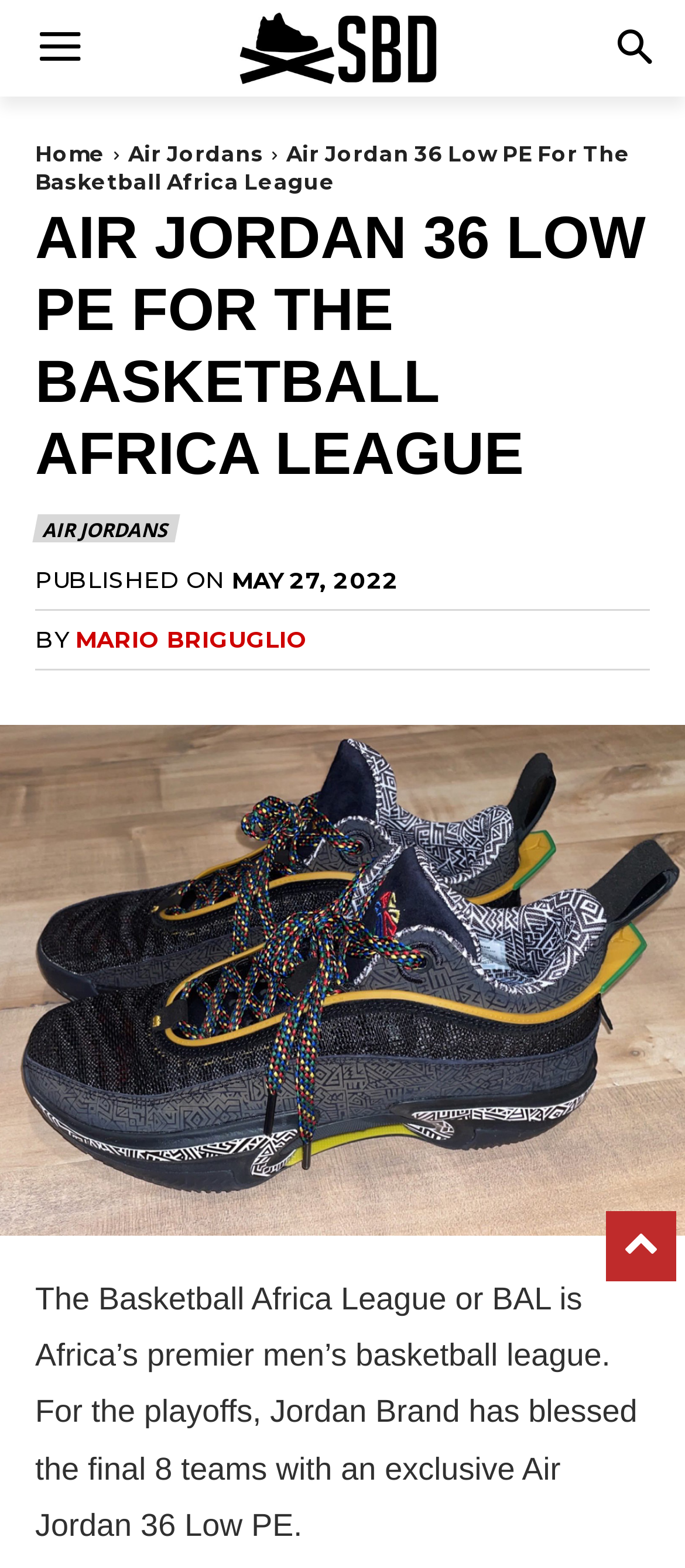Using the description: "Air Jordans", identify the bounding box of the corresponding UI element in the screenshot.

[0.051, 0.328, 0.258, 0.346]